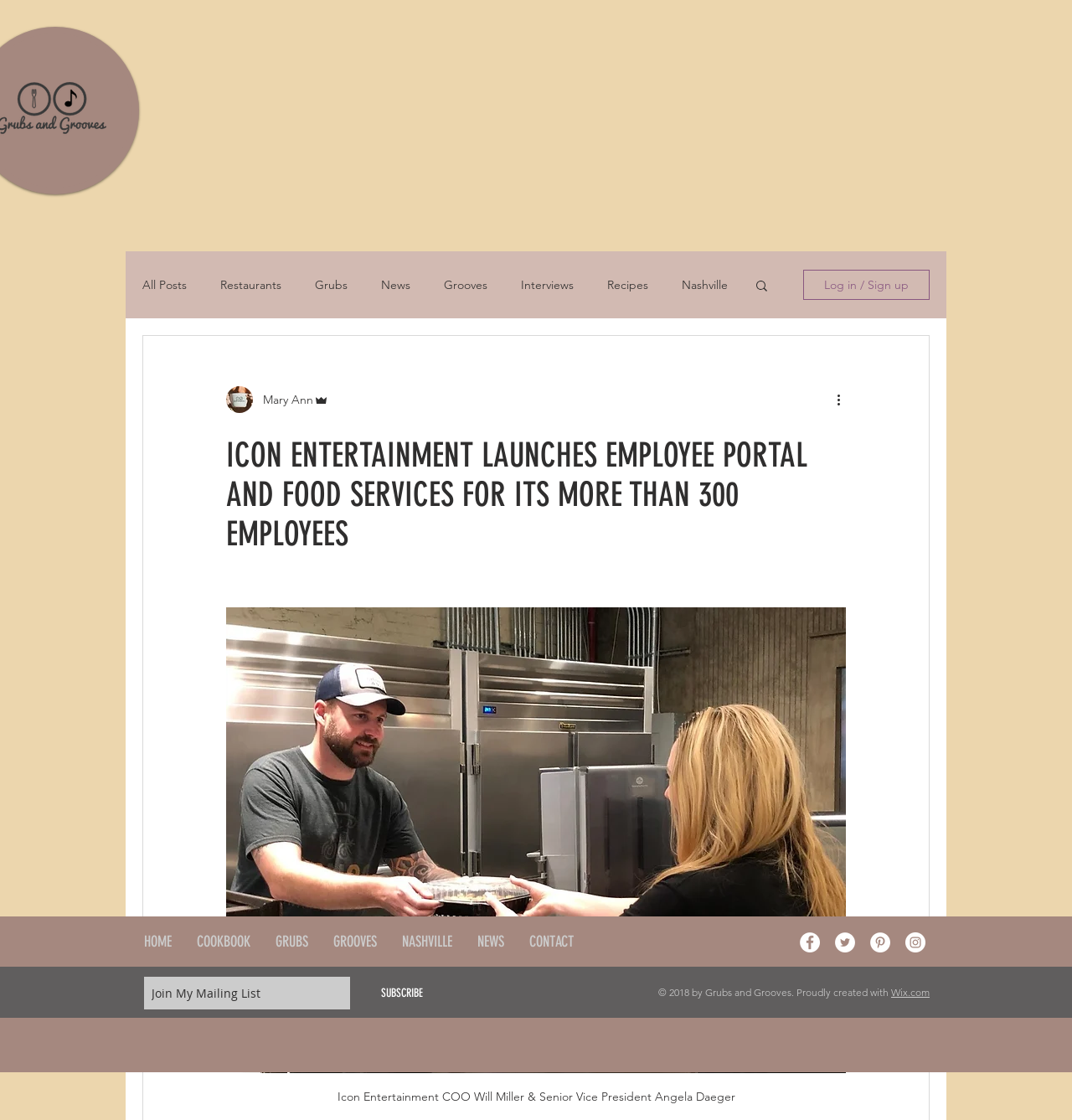Please identify the bounding box coordinates of where to click in order to follow the instruction: "Click on the 'All Posts' link".

[0.133, 0.248, 0.174, 0.261]